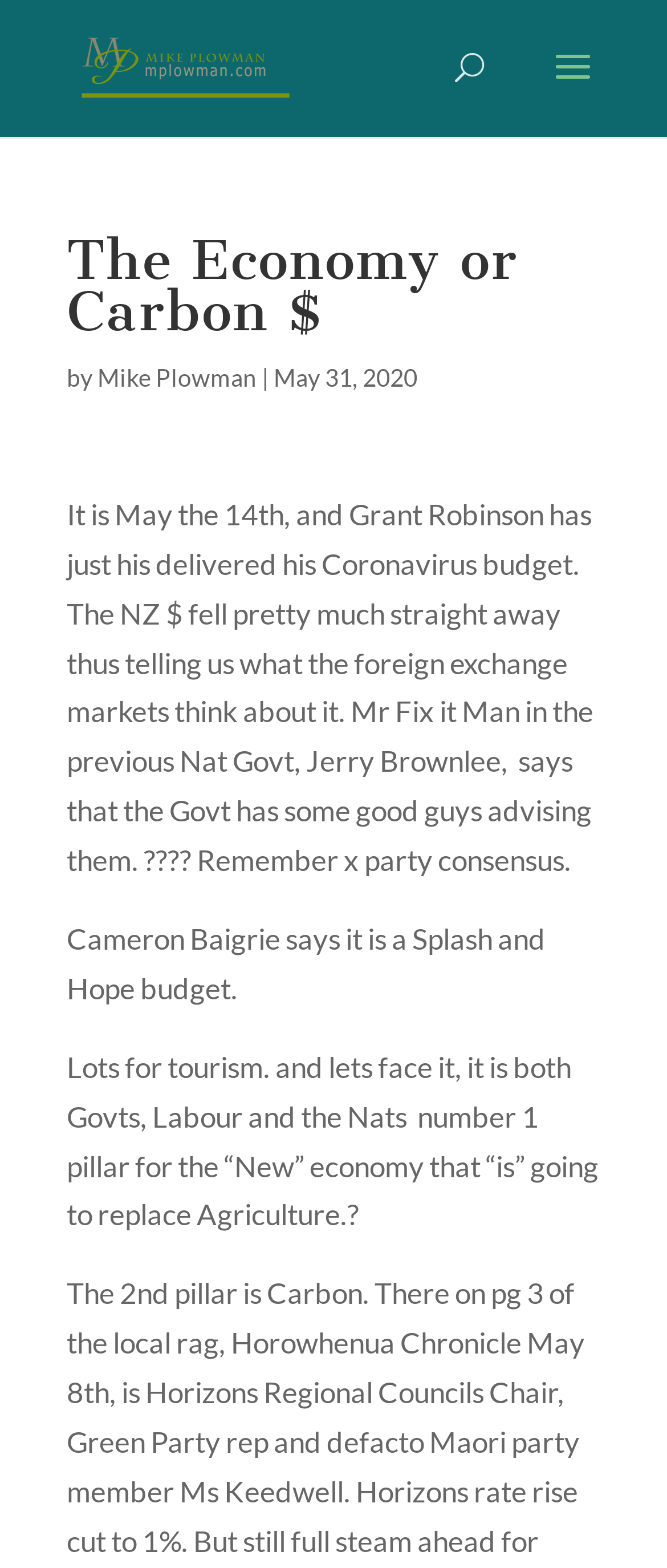Please give a concise answer to this question using a single word or phrase: 
What is the author of the article?

Mike Plowman